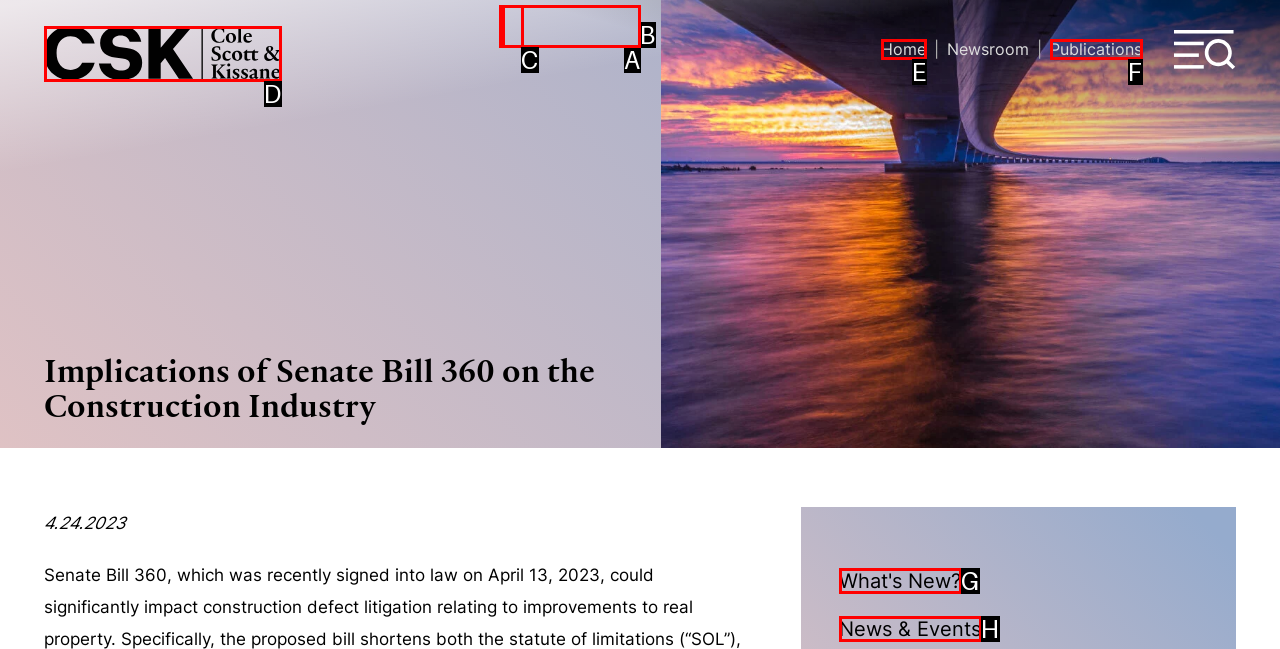Tell me the letter of the option that corresponds to the description: News & Events
Answer using the letter from the given choices directly.

H